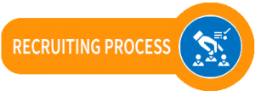Reply to the question below using a single word or brief phrase:
What is the purpose of the graphic?

To invite visitors to learn